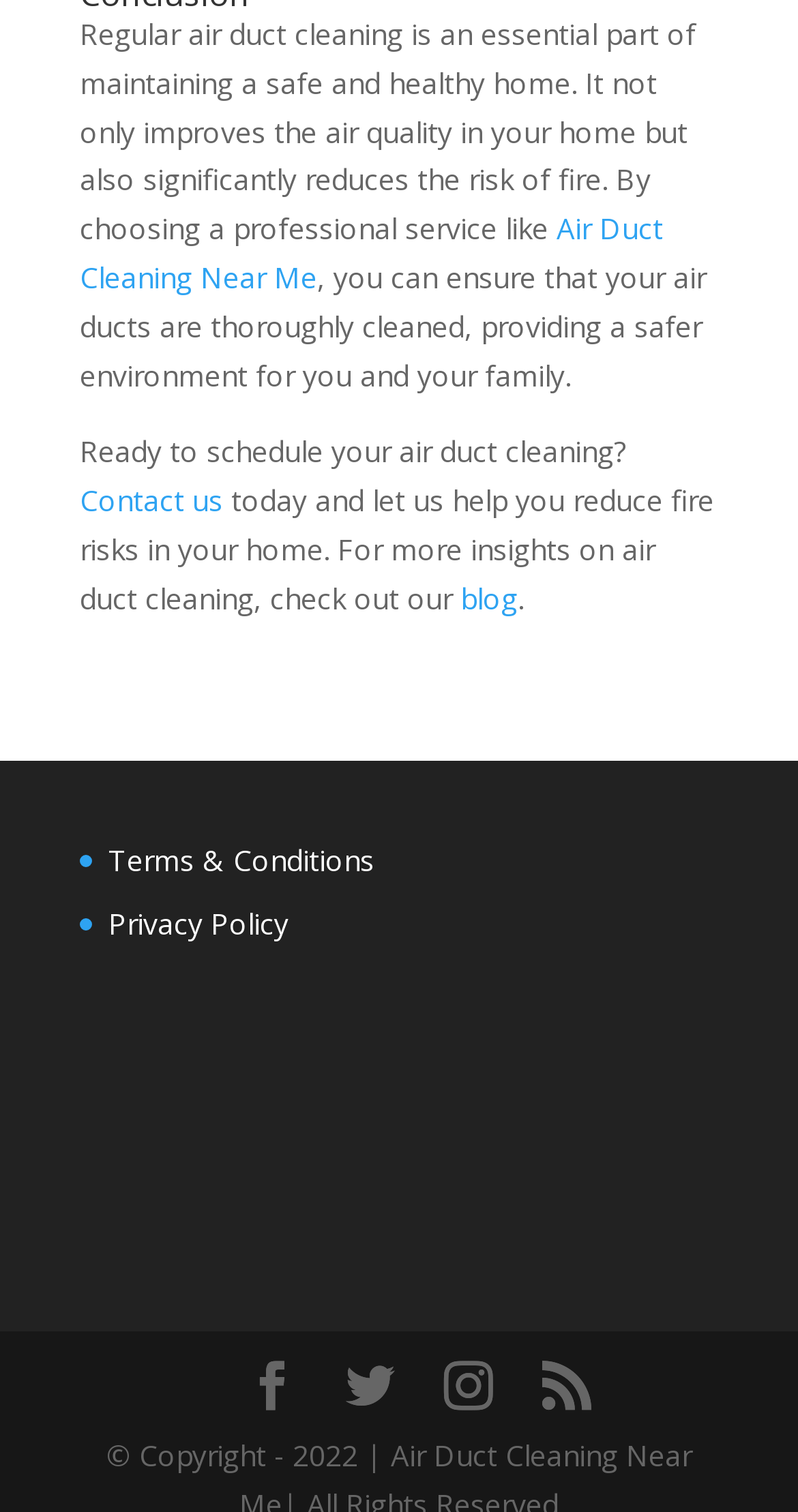Highlight the bounding box coordinates of the element that should be clicked to carry out the following instruction: "Contact us for air duct cleaning". The coordinates must be given as four float numbers ranging from 0 to 1, i.e., [left, top, right, bottom].

[0.1, 0.318, 0.279, 0.344]